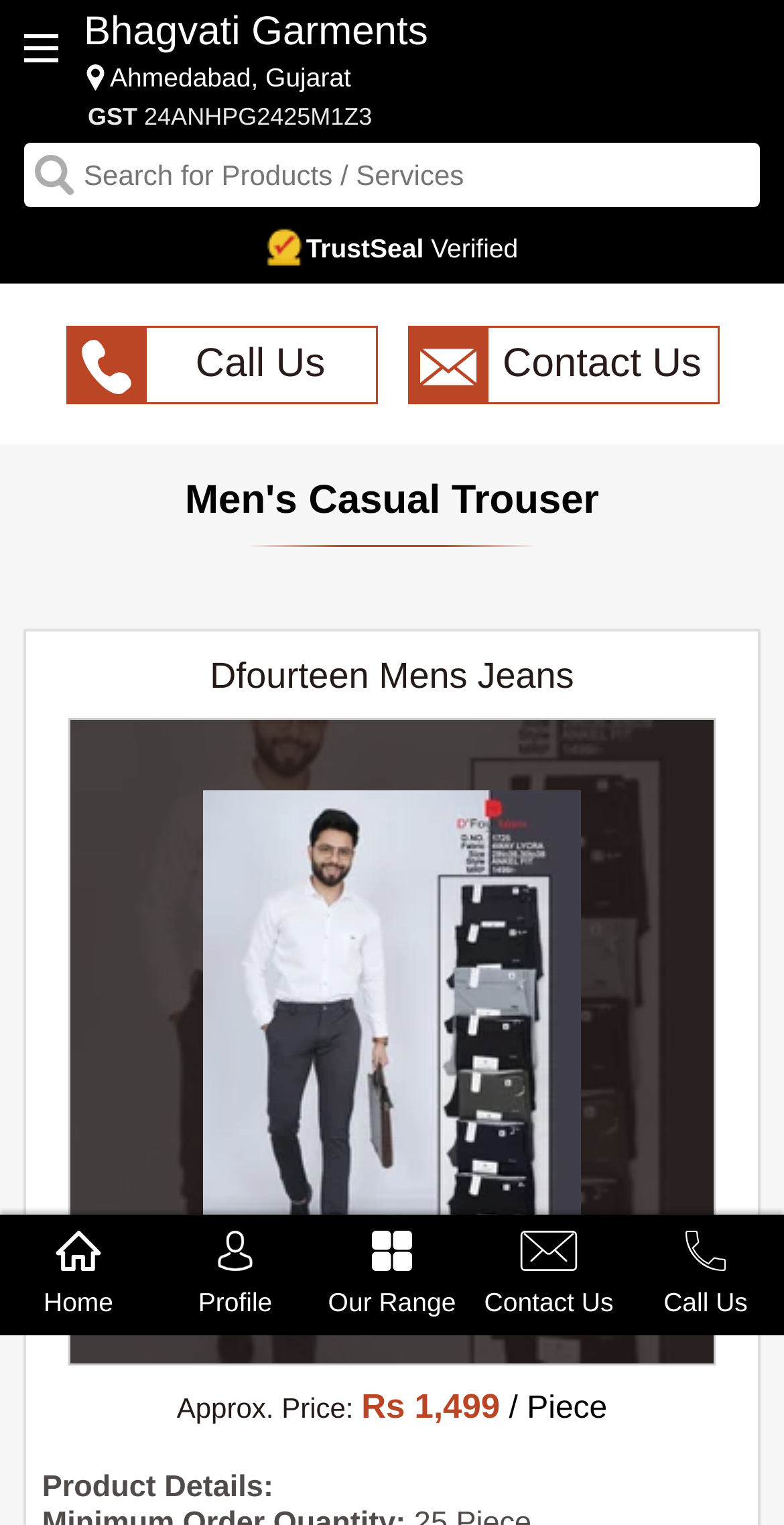Find the bounding box coordinates of the element's region that should be clicked in order to follow the given instruction: "Call Us". The coordinates should consist of four float numbers between 0 and 1, i.e., [left, top, right, bottom].

[0.083, 0.213, 0.481, 0.264]